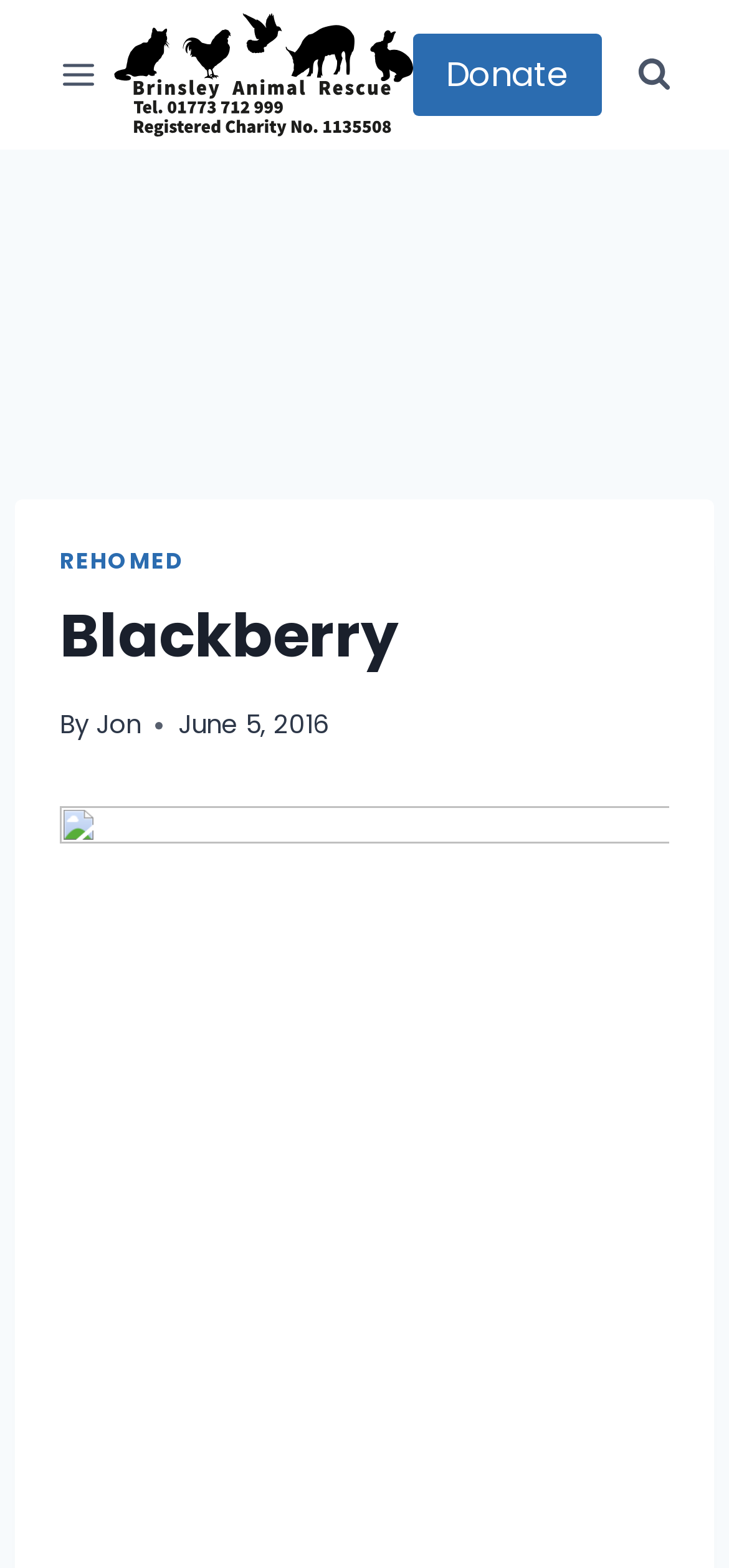Find the bounding box coordinates for the HTML element specified by: "Toggle Menu".

[0.062, 0.029, 0.156, 0.066]